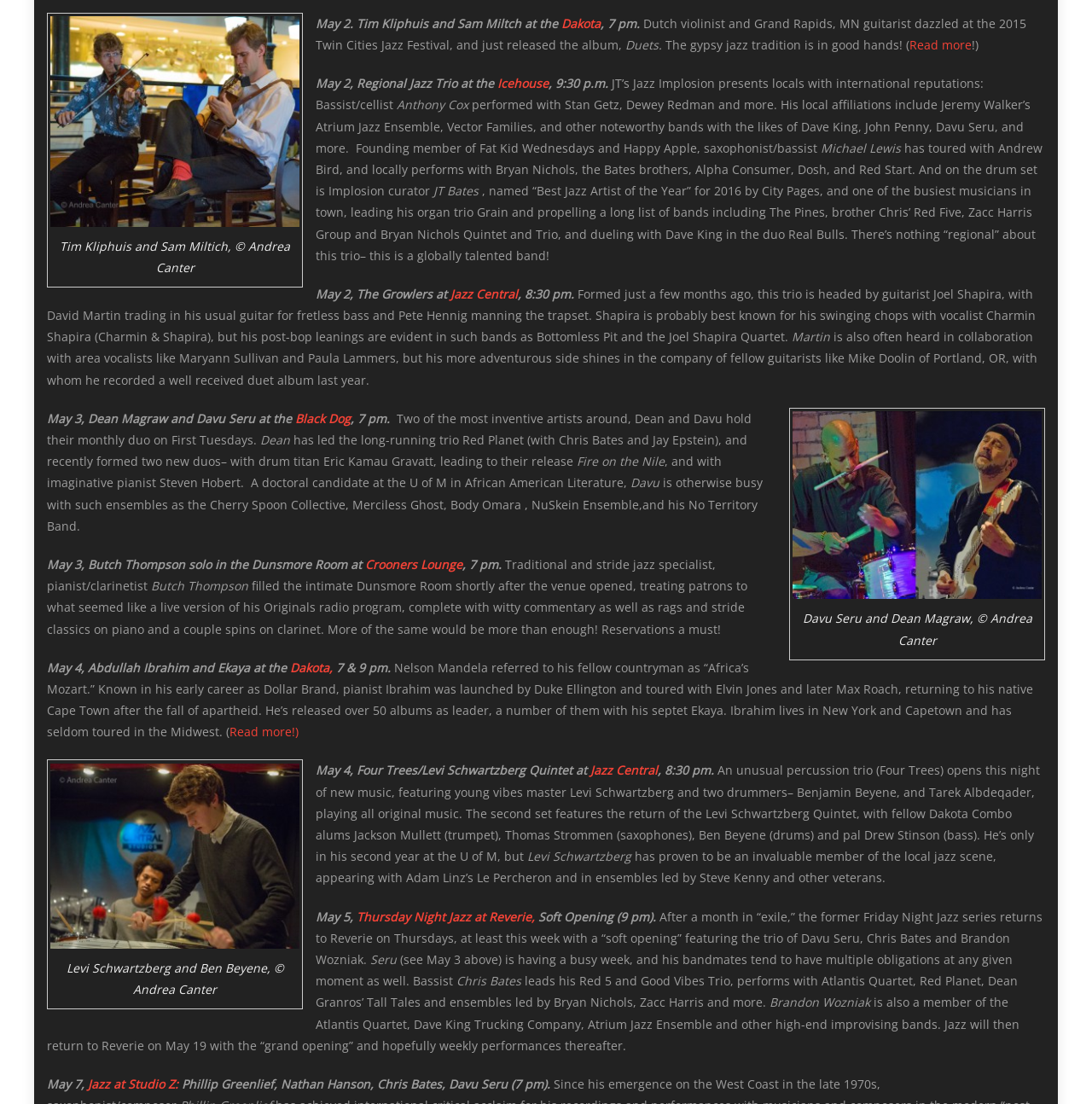Please examine the image and provide a detailed answer to the question: What is the name of the venue where Abdullah Ibrahim and Ekaya are performing on May 4?

According to the text 'May 4, Abdullah Ibrahim and Ekaya at the Dakota, 7 & 9 pm.', Abdullah Ibrahim and Ekaya are performing at the Dakota on May 4.